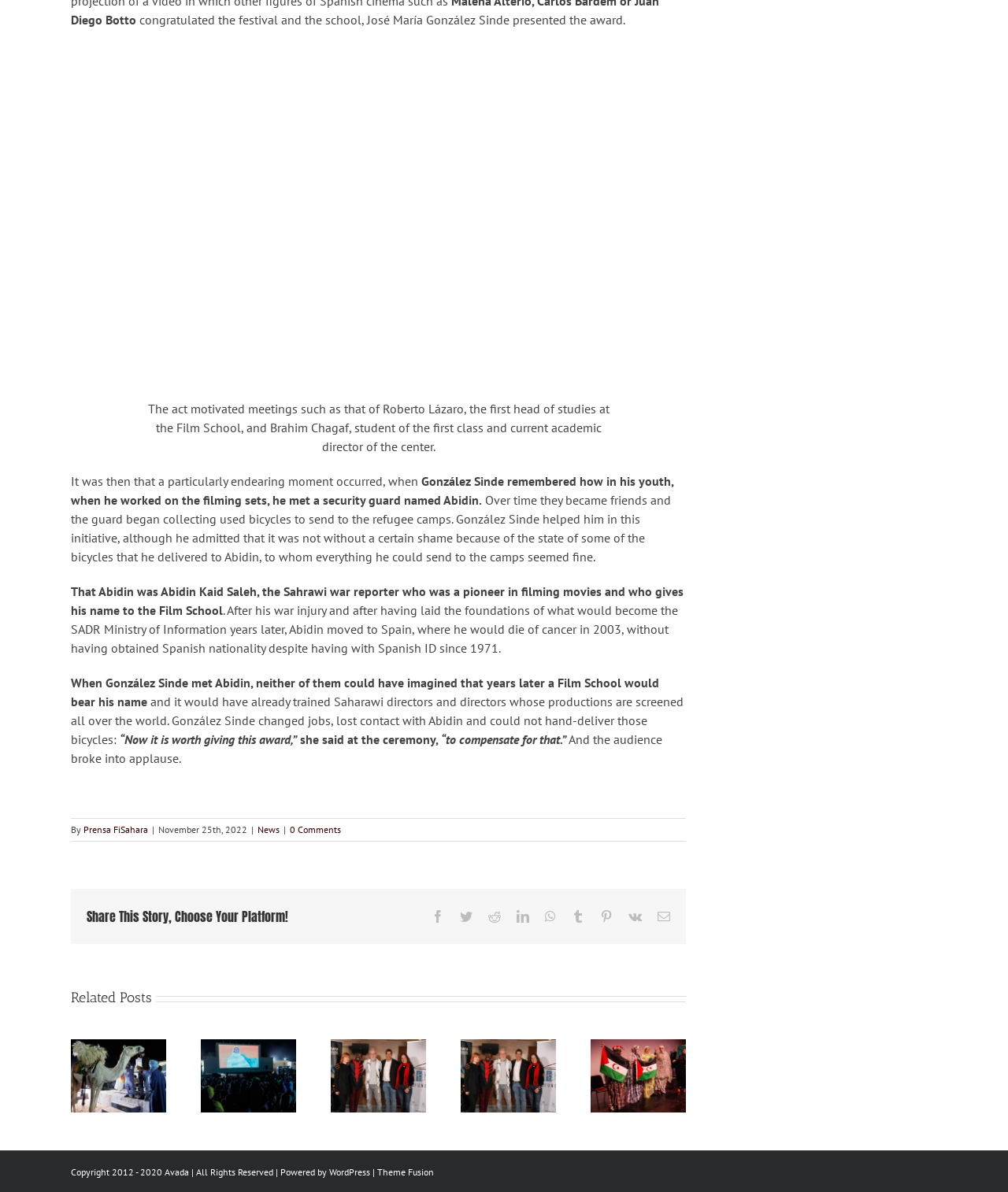Based on the image, give a detailed response to the question: What is the purpose of the bicycles?

According to the text, González Sinde helped Abidin collect used bicycles to send to refugee camps. This information is found in the middle of the article.